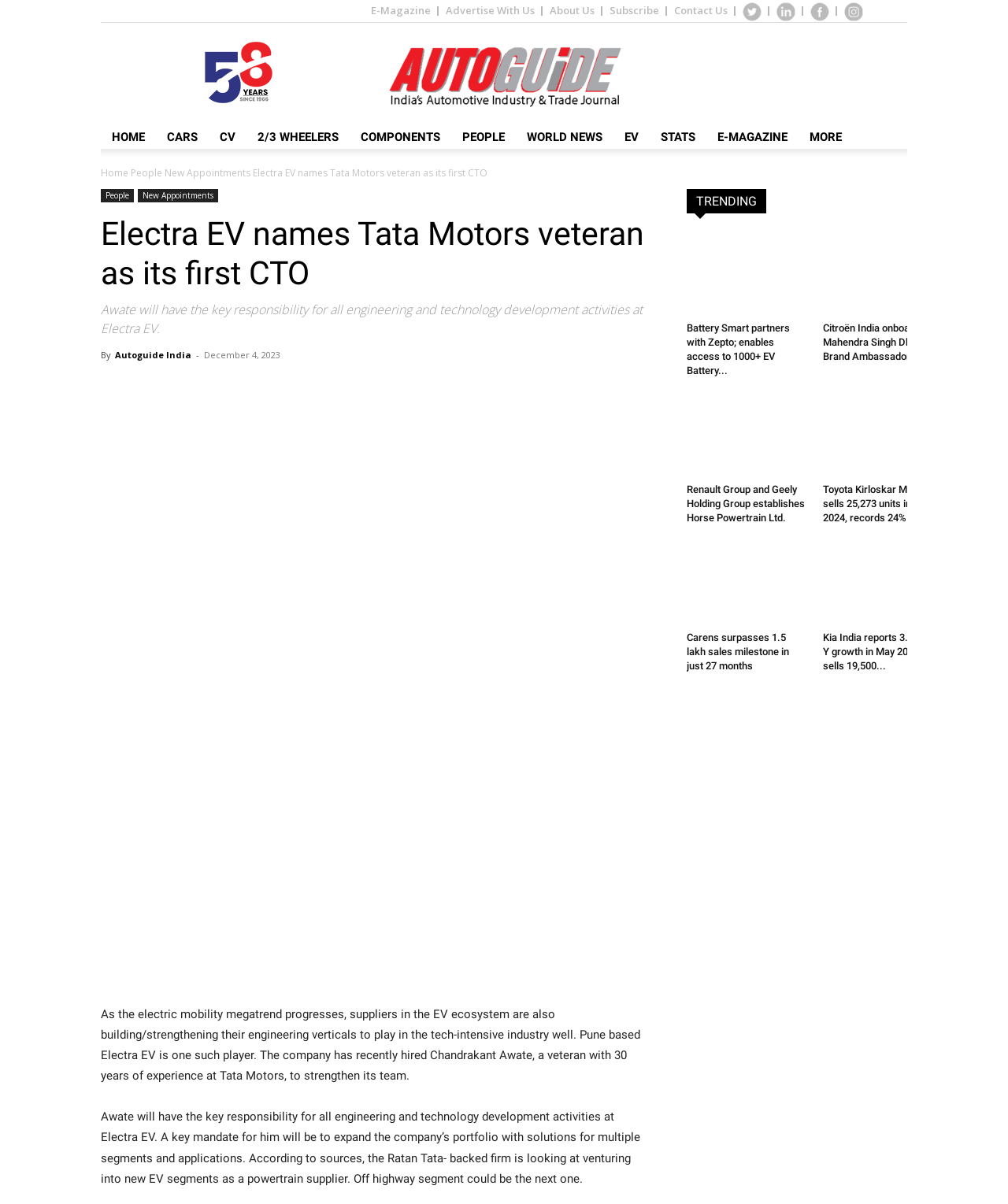What is the name of the brand that has partnered with Zepto?
Please ensure your answer to the question is detailed and covers all necessary aspects.

The answer can be found in the 'TRENDING' section, where it is mentioned that 'Battery Smart partners with Zepto; enables access to 1000+ EV Battery Swapping Stations'.